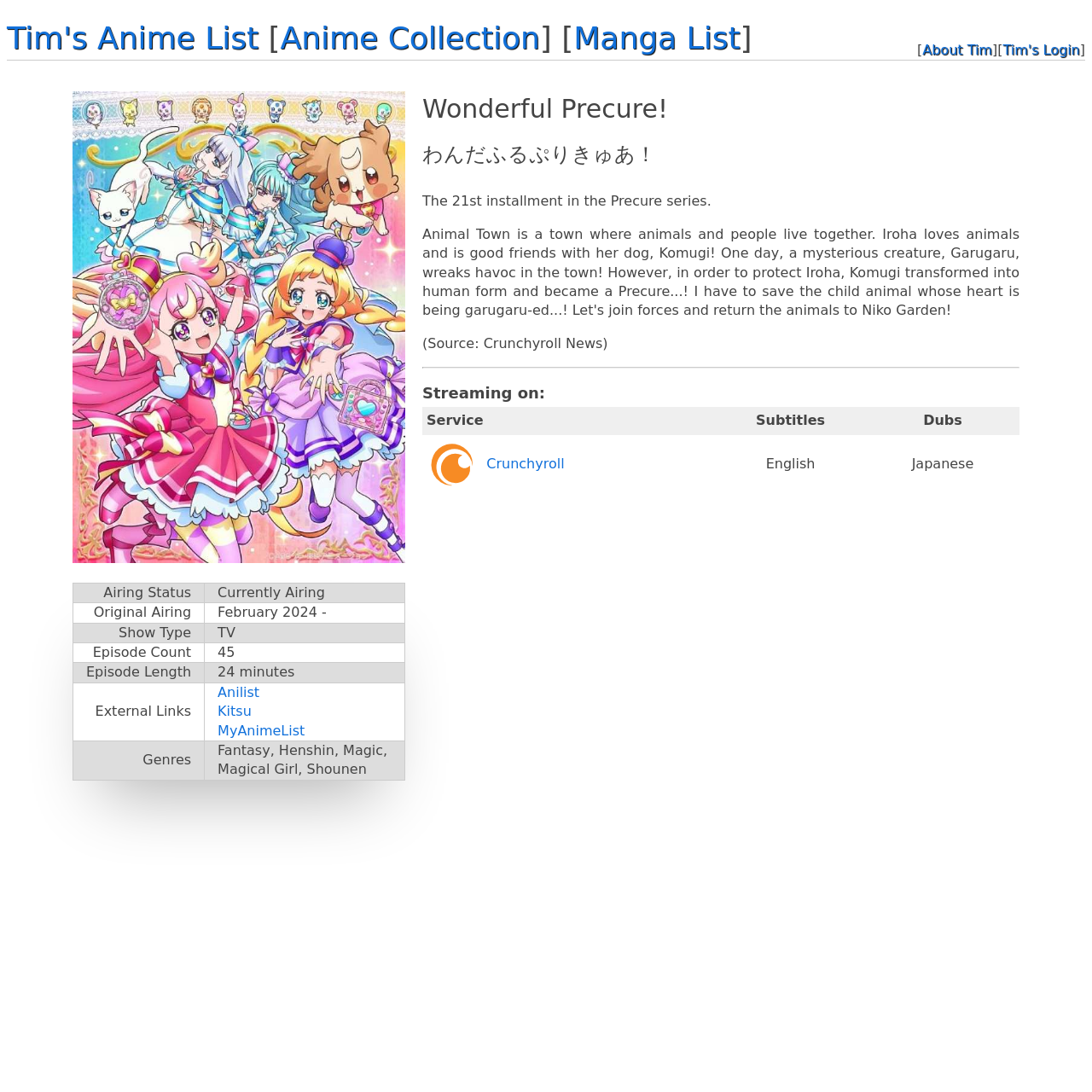Locate the bounding box coordinates of the clickable region to complete the following instruction: "View Tim's Login page."

[0.918, 0.038, 0.989, 0.053]